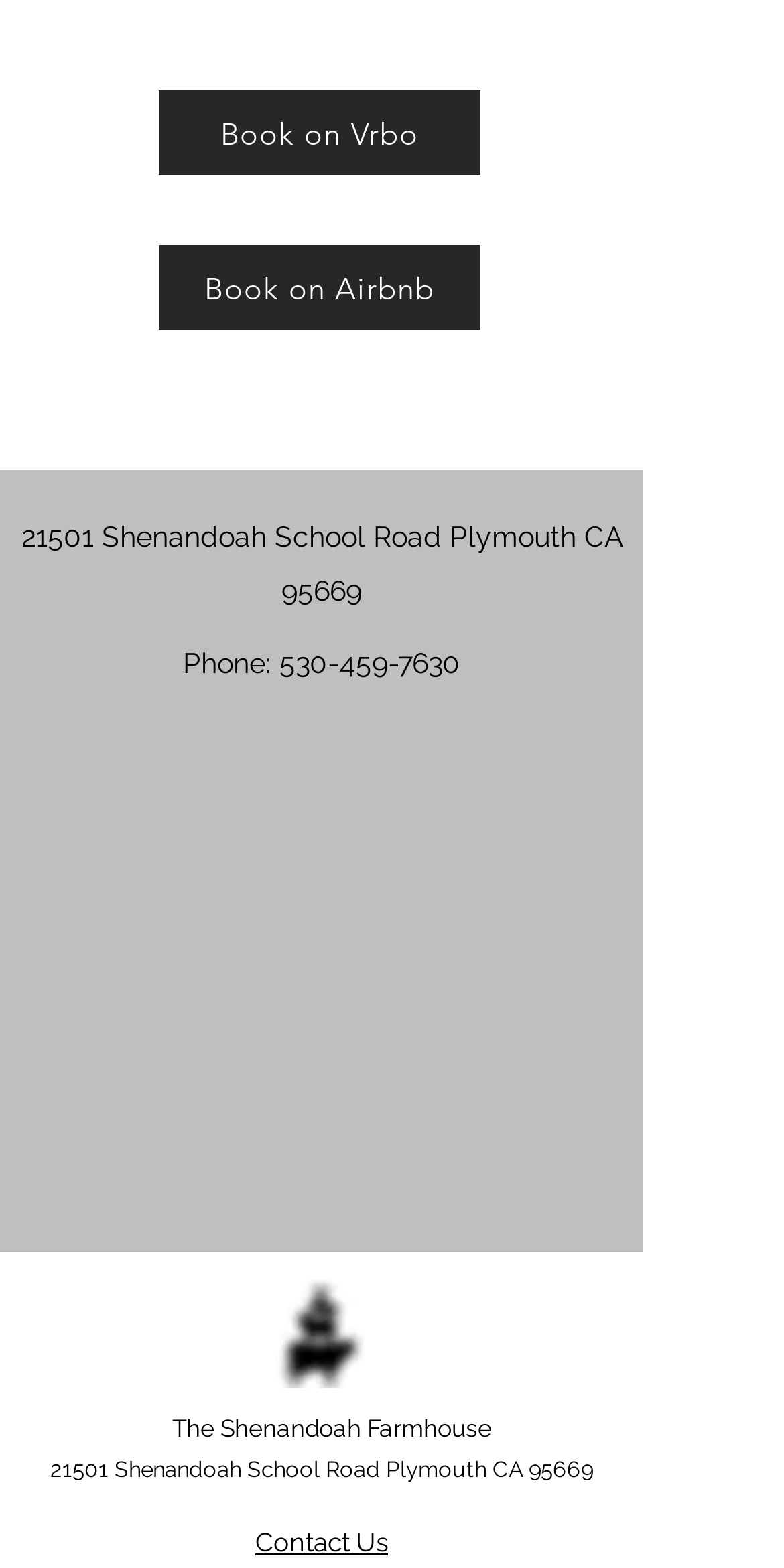For the given element description 530-459-7630, determine the bounding box coordinates of the UI element. The coordinates should follow the format (top-left x, top-left y, bottom-right x, bottom-right y) and be within the range of 0 to 1.

[0.356, 0.413, 0.587, 0.433]